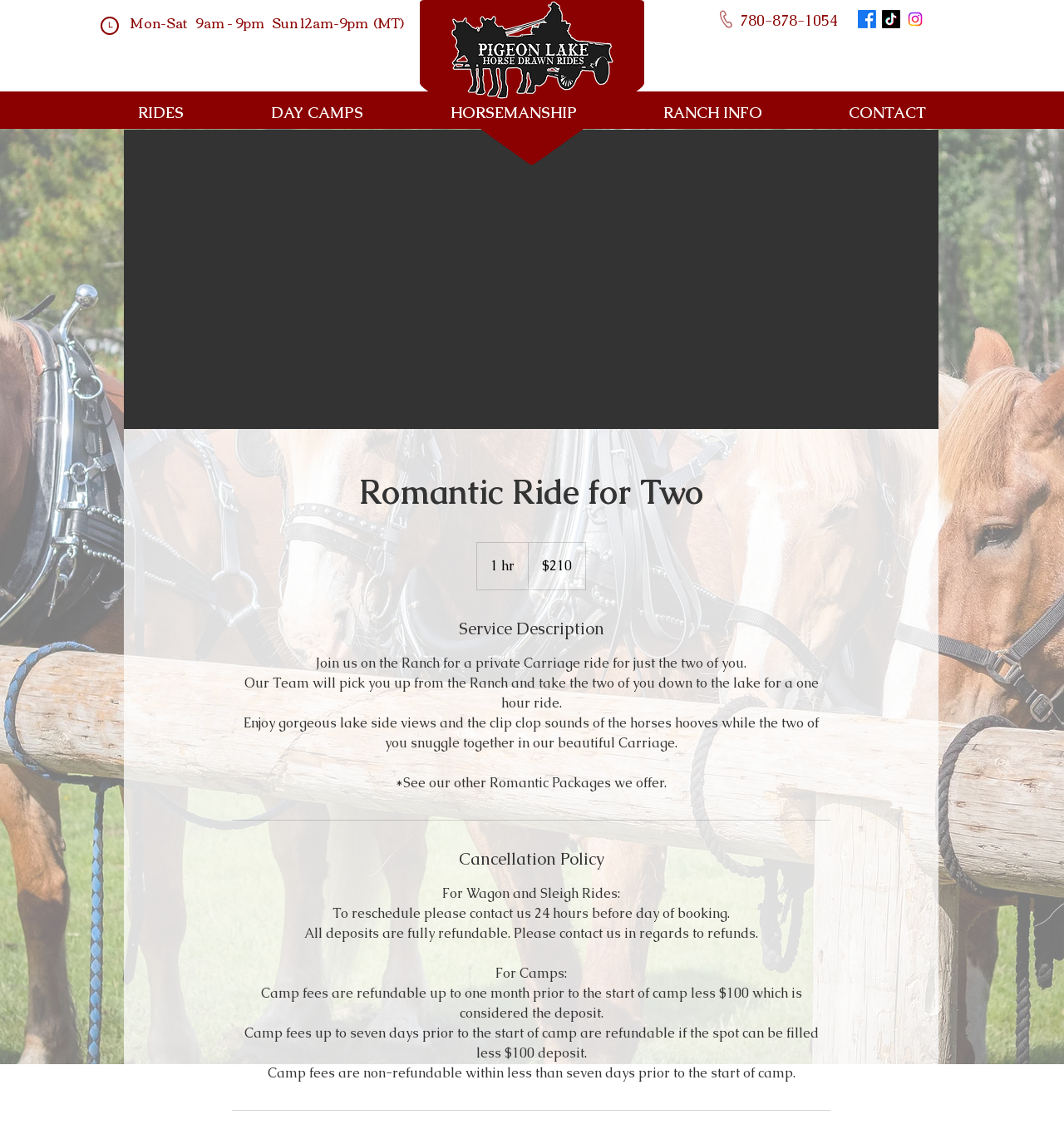Please give a short response to the question using one word or a phrase:
What is the cancellation policy for Wagon and Sleigh Rides?

Refundable with 24 hours notice